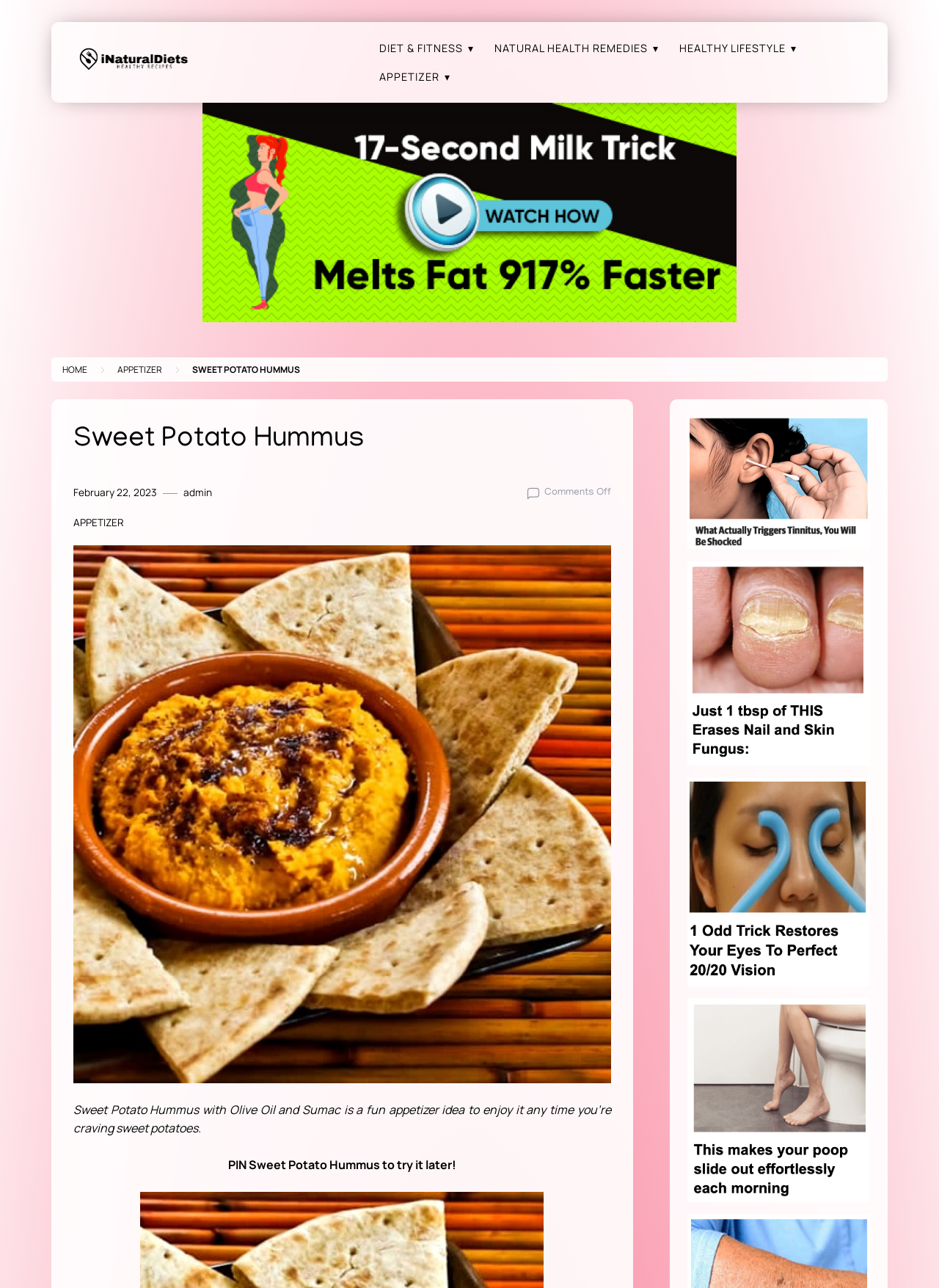What is the purpose of the PIN button?
Give a comprehensive and detailed explanation for the question.

I determined the answer by reading the text 'PIN Sweet Potato Hummus to try it later!' which is located near a link element, suggesting that the PIN button is used to save the recipe for later use.